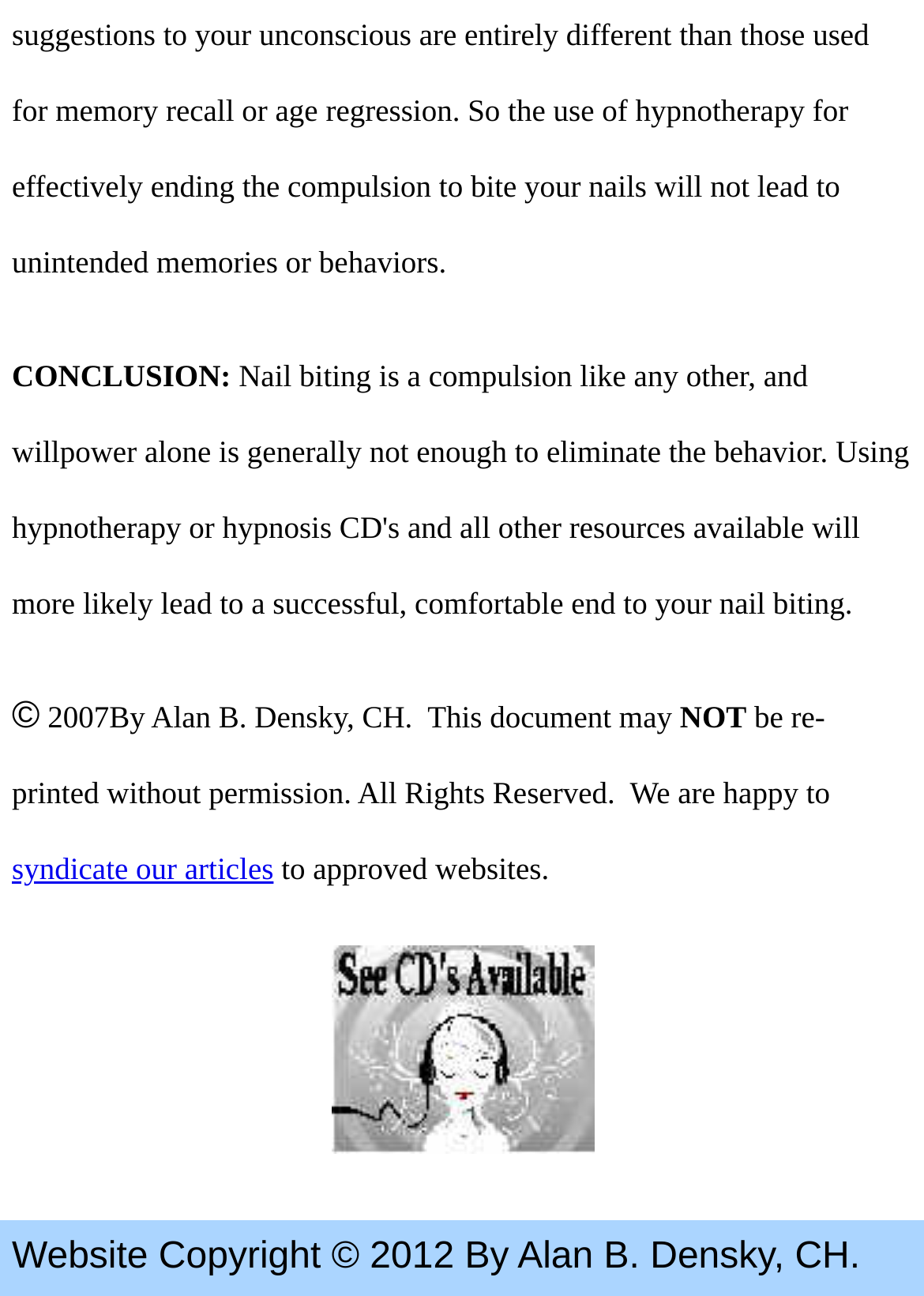Using the given description, provide the bounding box coordinates formatted as (top-left x, top-left y, bottom-right x, bottom-right y), with all values being floating point numbers between 0 and 1. Description: syndicate our articles

[0.013, 0.656, 0.296, 0.684]